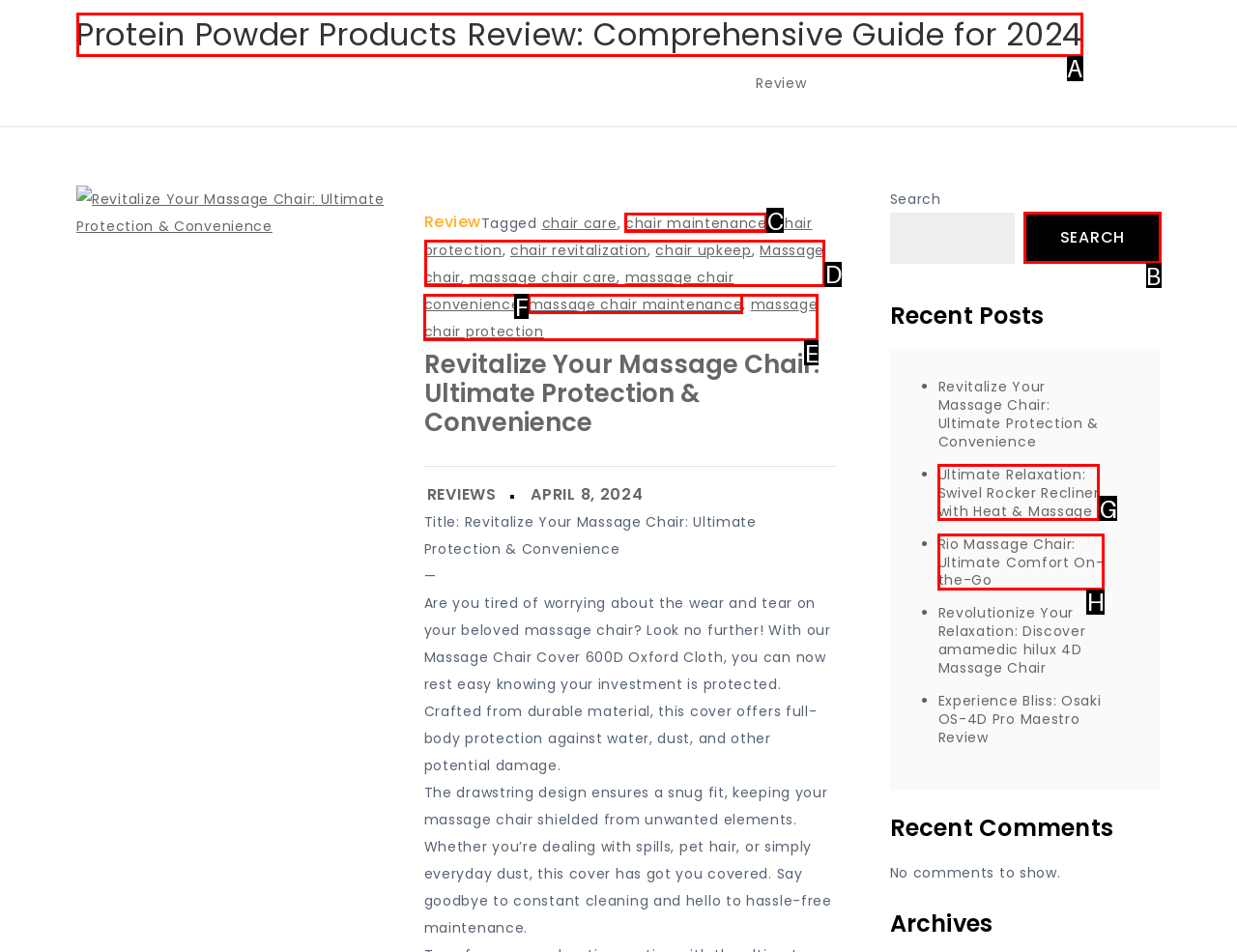Point out which UI element to click to complete this task: Click on the 'Massage chair' link
Answer with the letter corresponding to the right option from the available choices.

D